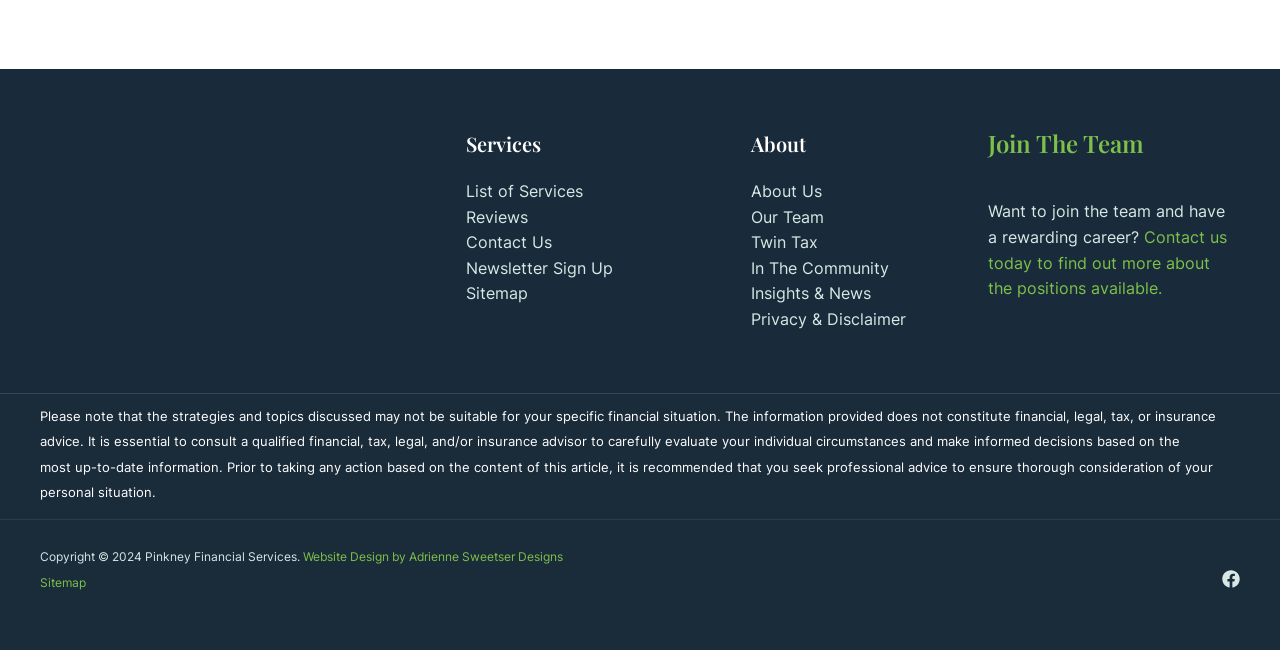Based on the element description: "Sitemap", identify the UI element and provide its bounding box coordinates. Use four float numbers between 0 and 1, [left, top, right, bottom].

[0.364, 0.436, 0.413, 0.467]